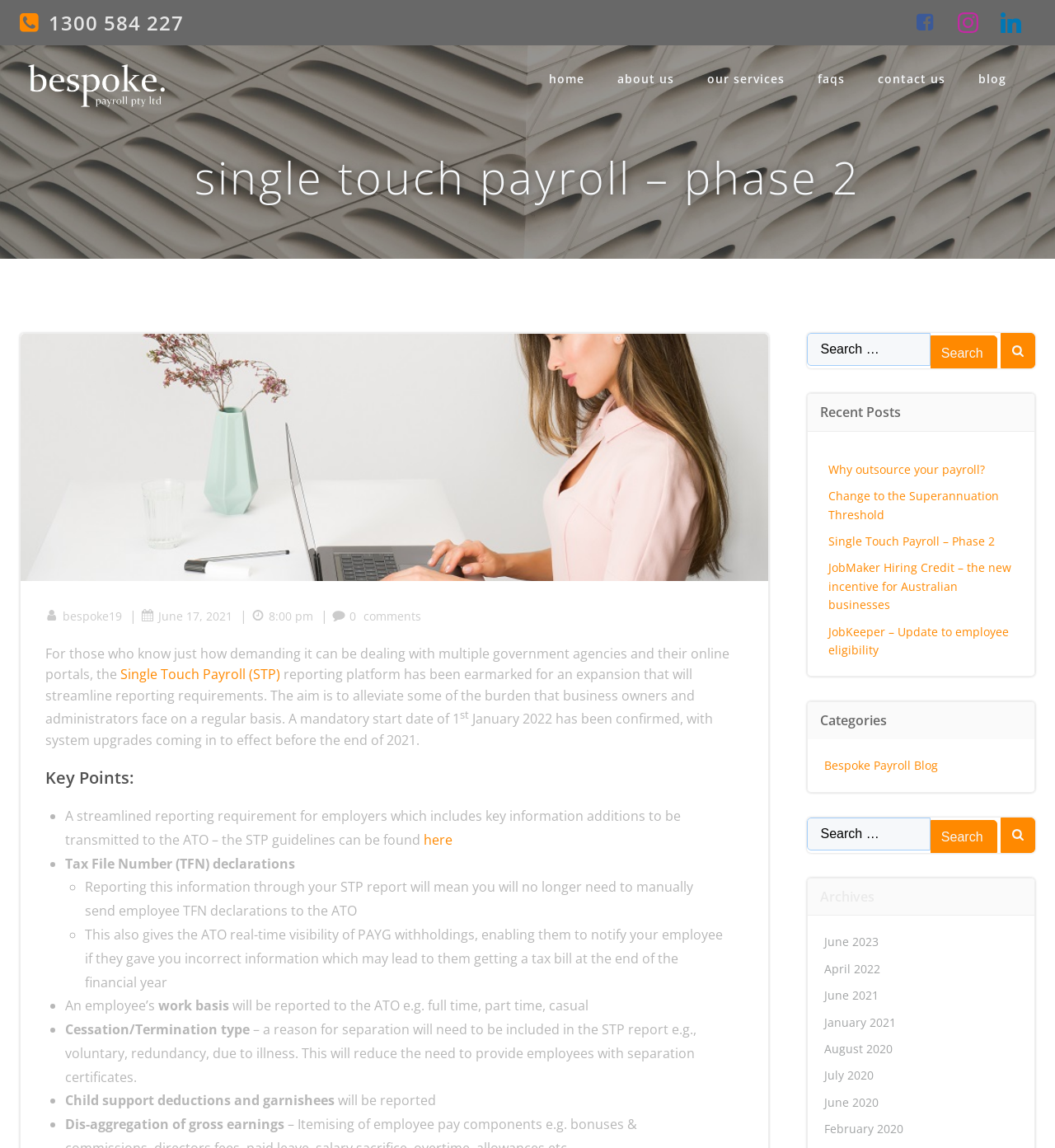Given the element description: "Change to the Superannuation Threshold", predict the bounding box coordinates of the UI element it refers to, using four float numbers between 0 and 1, i.e., [left, top, right, bottom].

[0.785, 0.425, 0.946, 0.455]